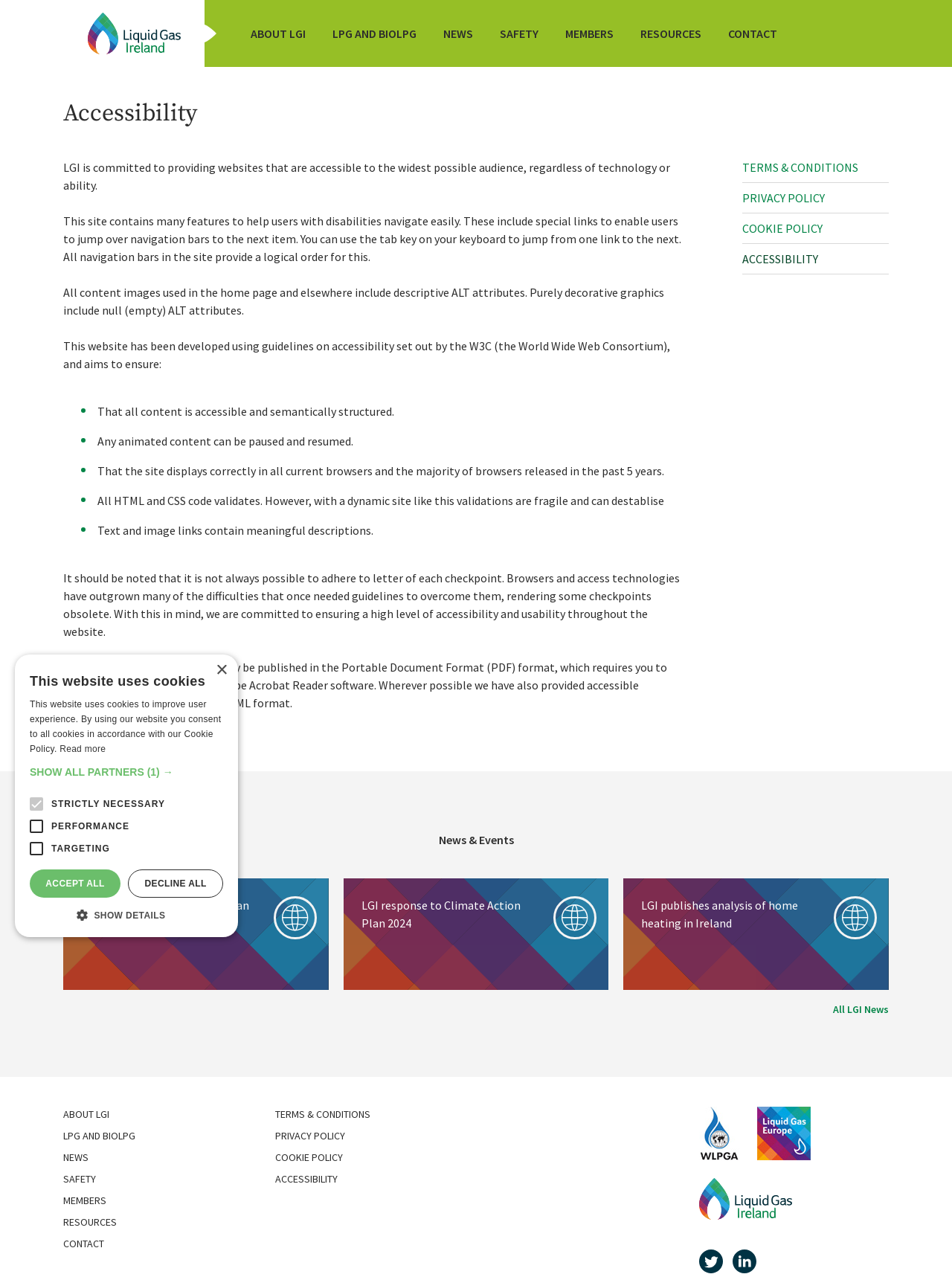By analyzing the image, answer the following question with a detailed response: What type of documents may be published on this website?

The website mentions that certain documents may be published in Portable Document Format (PDF) and also provides accessible alternatives to this content in HTML format, indicating that both types of documents may be found on the website.